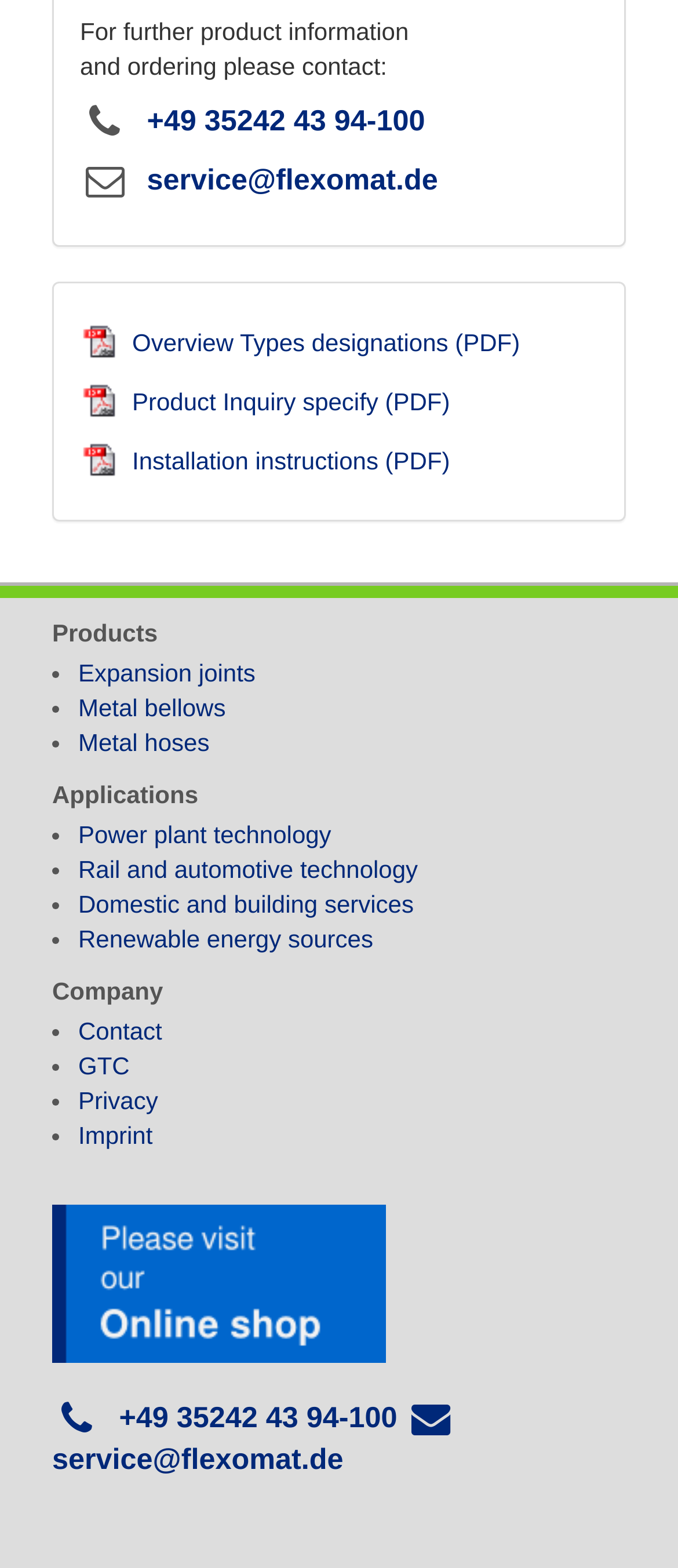Can you find the bounding box coordinates of the area I should click to execute the following instruction: "View product information in PDF"?

[0.118, 0.208, 0.882, 0.23]